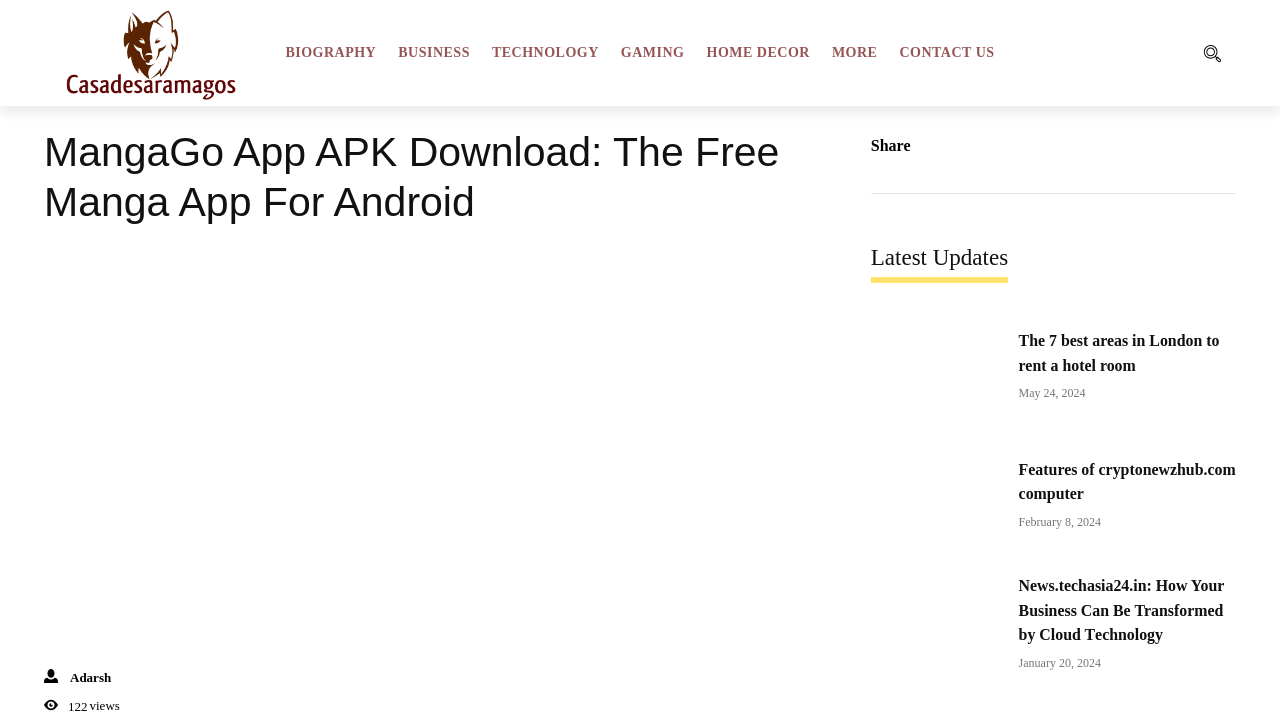Identify the bounding box coordinates for the region of the element that should be clicked to carry out the instruction: "Read the latest update about The 7 best areas in London to rent a hotel room". The bounding box coordinates should be four float numbers between 0 and 1, i.e., [left, top, right, bottom].

[0.68, 0.434, 0.78, 0.586]